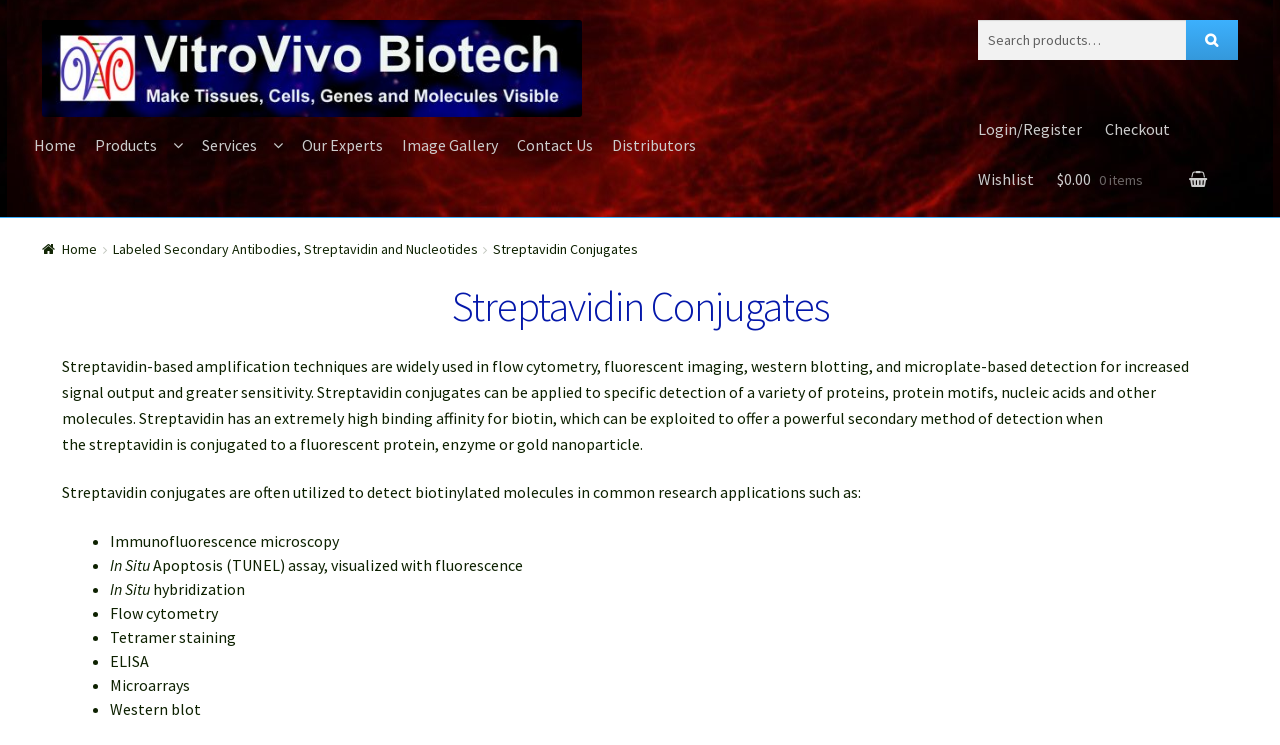Identify the bounding box coordinates of the element that should be clicked to fulfill this task: "Go to Home page". The coordinates should be provided as four float numbers between 0 and 1, i.e., [left, top, right, bottom].

[0.02, 0.157, 0.066, 0.232]